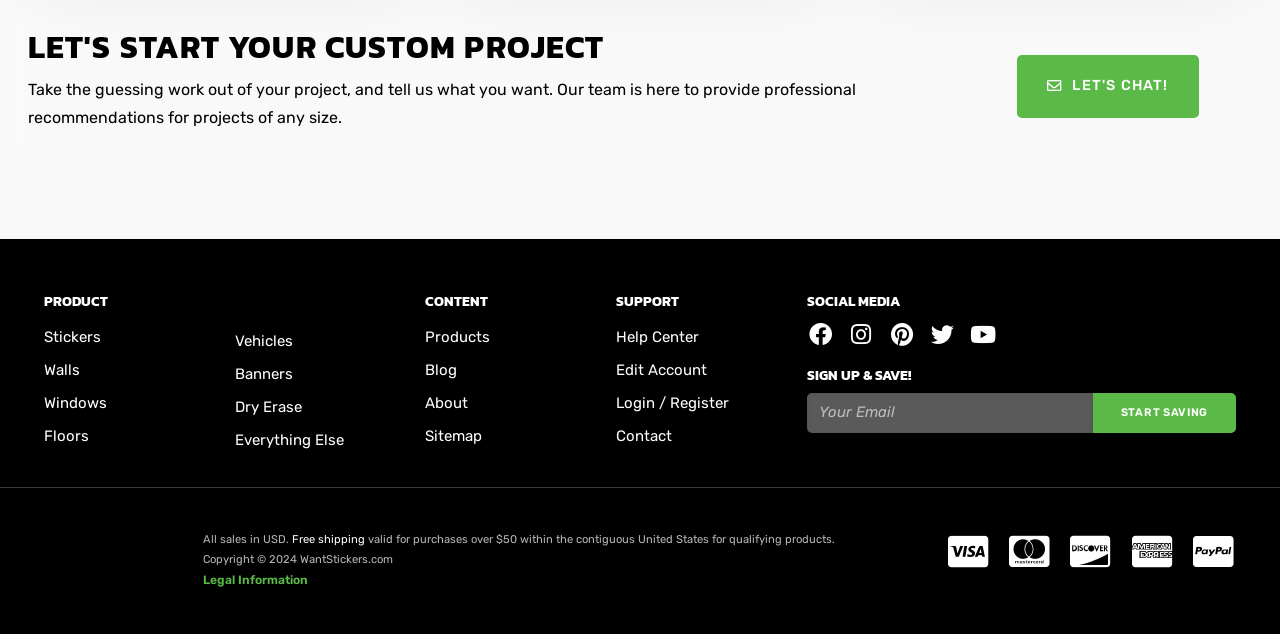Look at the image and write a detailed answer to the question: 
How can users get help or support on this website?

Users can get help or support on this website by visiting the Help Center, which is accessible through the 'SUPPORT' category, or by contacting the team directly through the 'Contact' link.